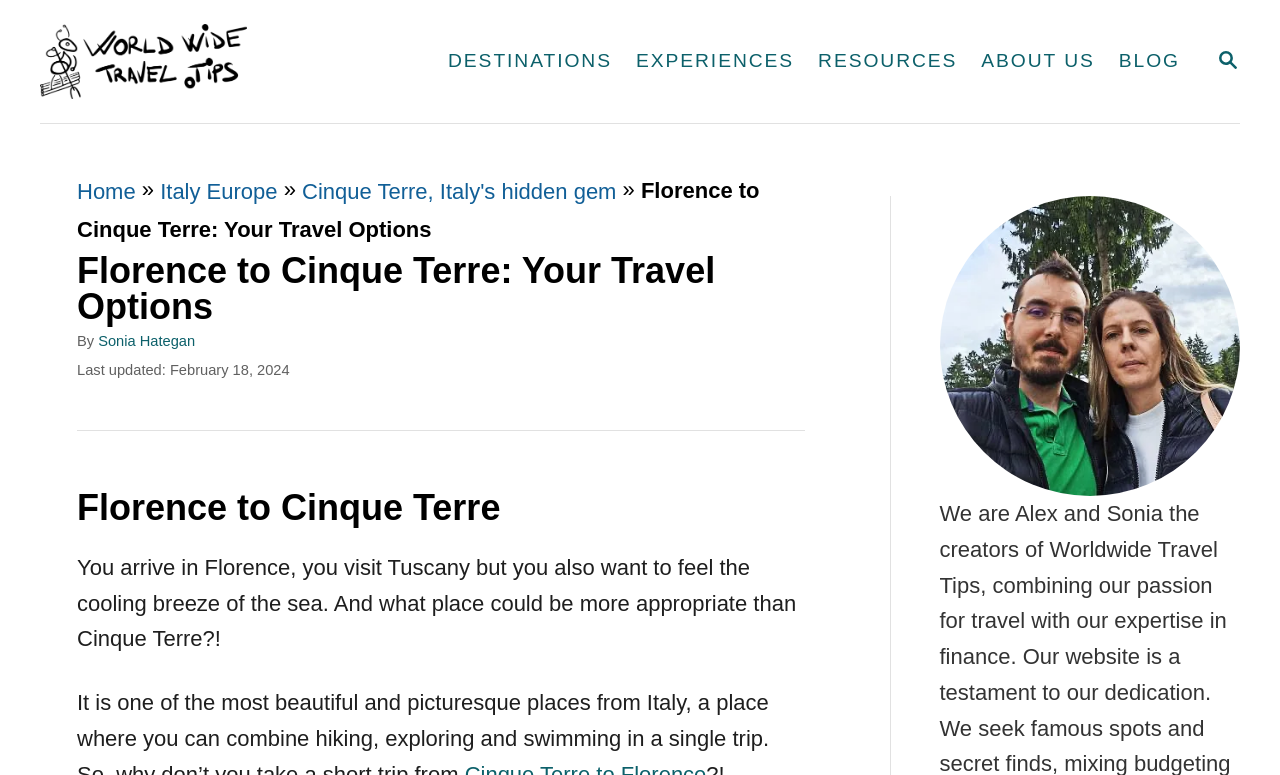Identify the bounding box coordinates of the region that should be clicked to execute the following instruction: "Learn about Cinque Terre, Italy's hidden gem".

[0.236, 0.231, 0.482, 0.264]